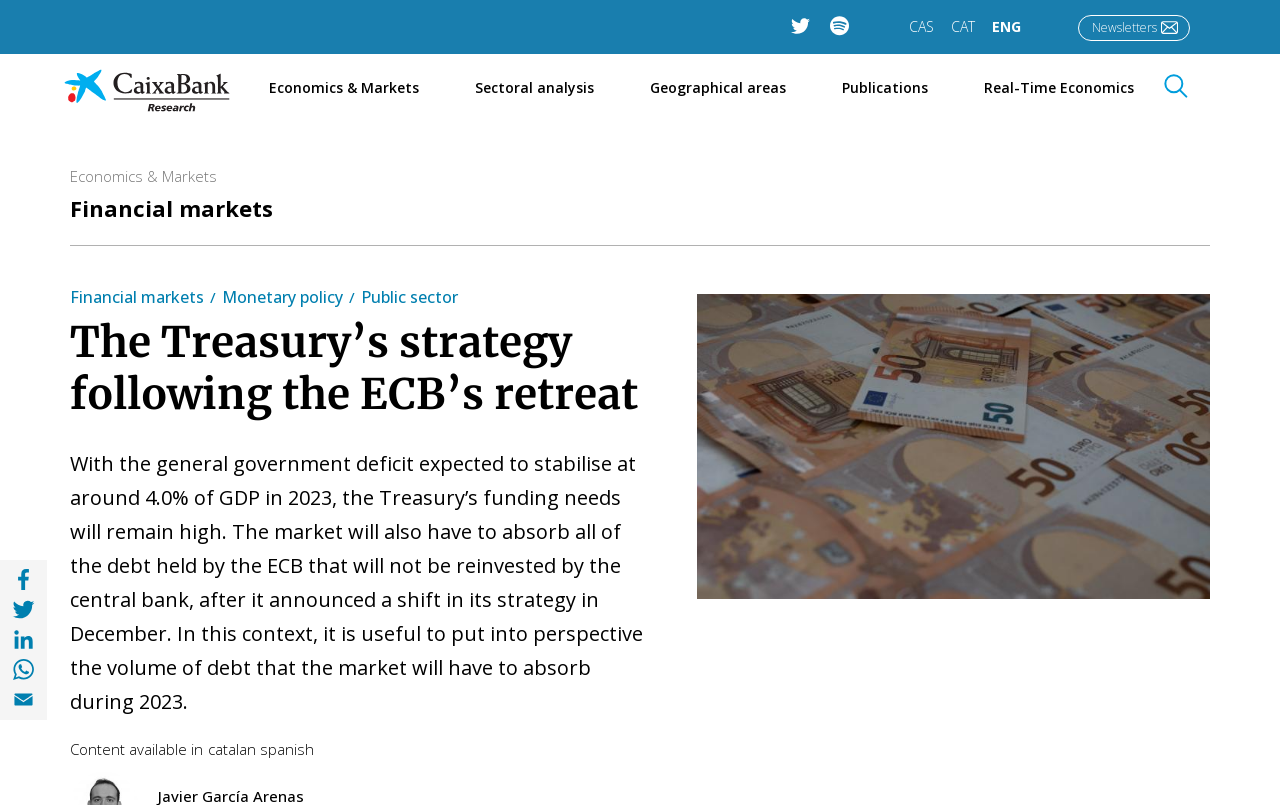Determine the bounding box coordinates of the section to be clicked to follow the instruction: "Click on the Twitter link". The coordinates should be given as four float numbers between 0 and 1, formatted as [left, top, right, bottom].

[0.618, 0.021, 0.633, 0.043]